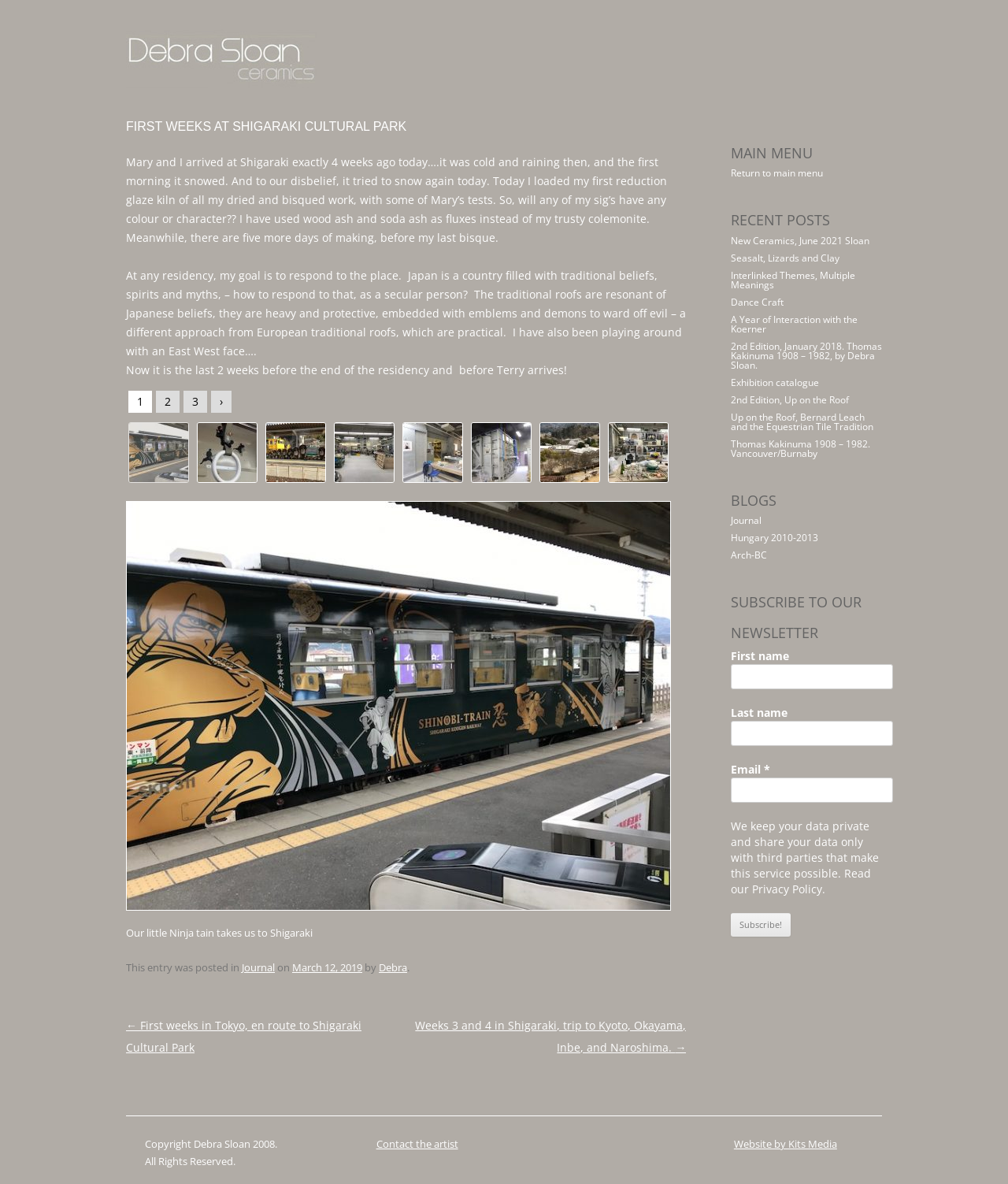Can you specify the bounding box coordinates for the region that should be clicked to fulfill this instruction: "Click the link to the main menu".

[0.725, 0.141, 0.816, 0.152]